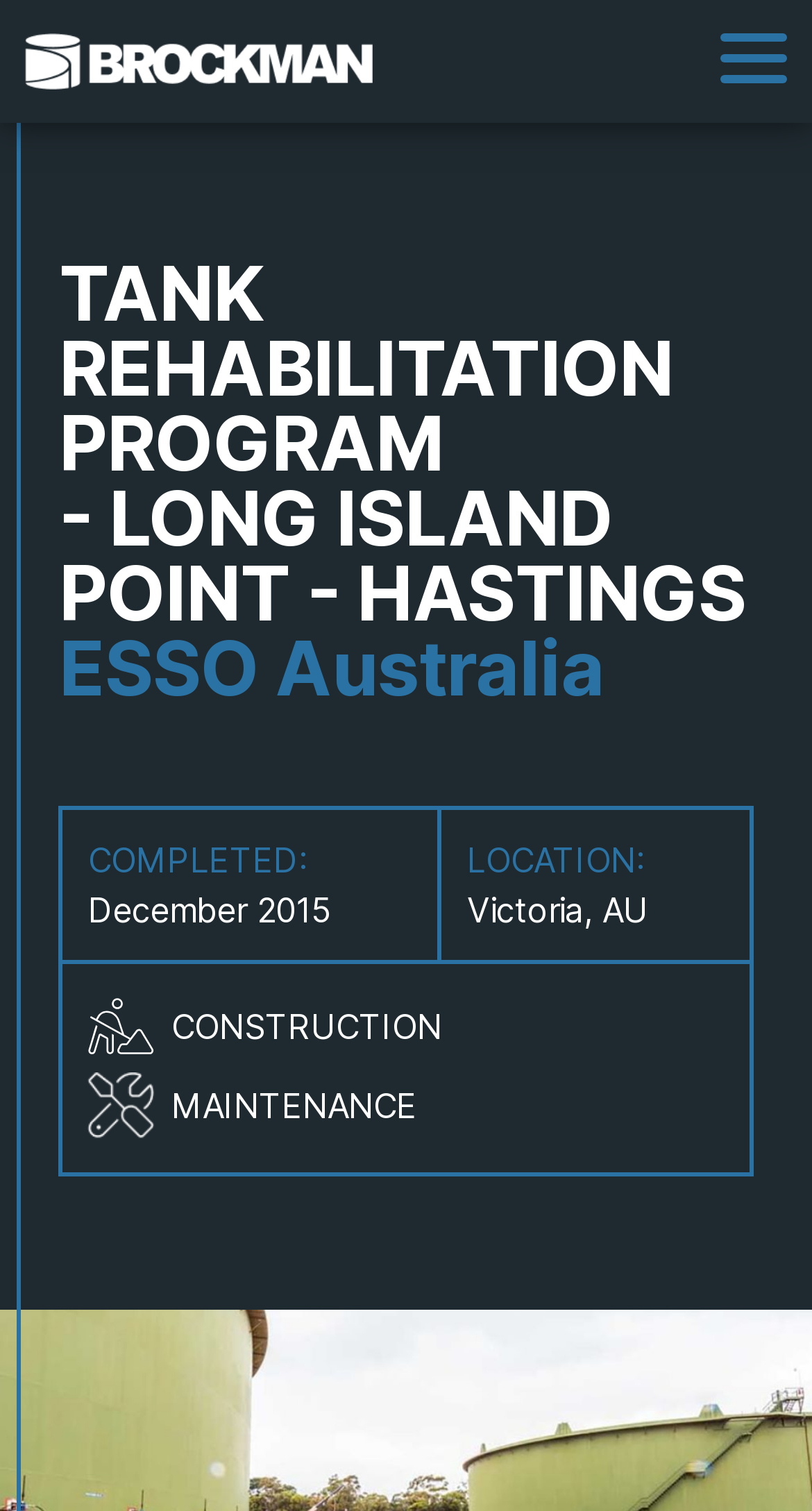What is the purpose of the button in the navigation section?
Examine the image and provide an in-depth answer to the question.

I found the answer by looking at the navigation section, which contains a button with the text 'Menu', indicating that it is used to expand or collapse the menu.